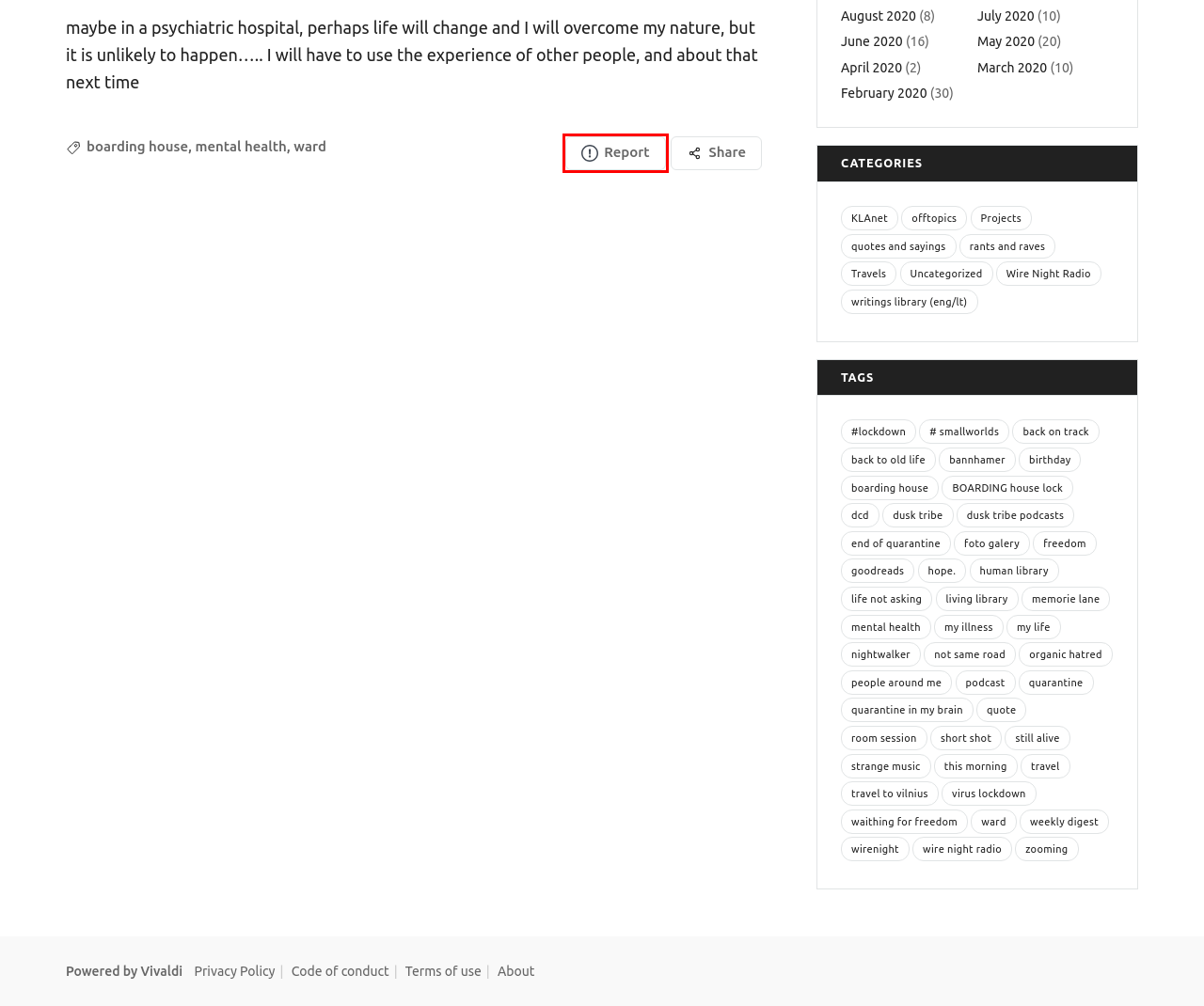Take a look at the provided webpage screenshot featuring a red bounding box around an element. Select the most appropriate webpage description for the page that loads after clicking on the element inside the red bounding box. Here are the candidates:
A. Category: KLAnet | Night Tribe
B. Category: Uncategorized | Night Tribe
C. Tag: people around me | Night Tribe
D. Tag: my life | Night Tribe
E. Report blog | Vivaldi Community
F. Tag: strange music | Night Tribe
G. Tag: this morning | Night Tribe
H. Tag: my illness | Night Tribe

E